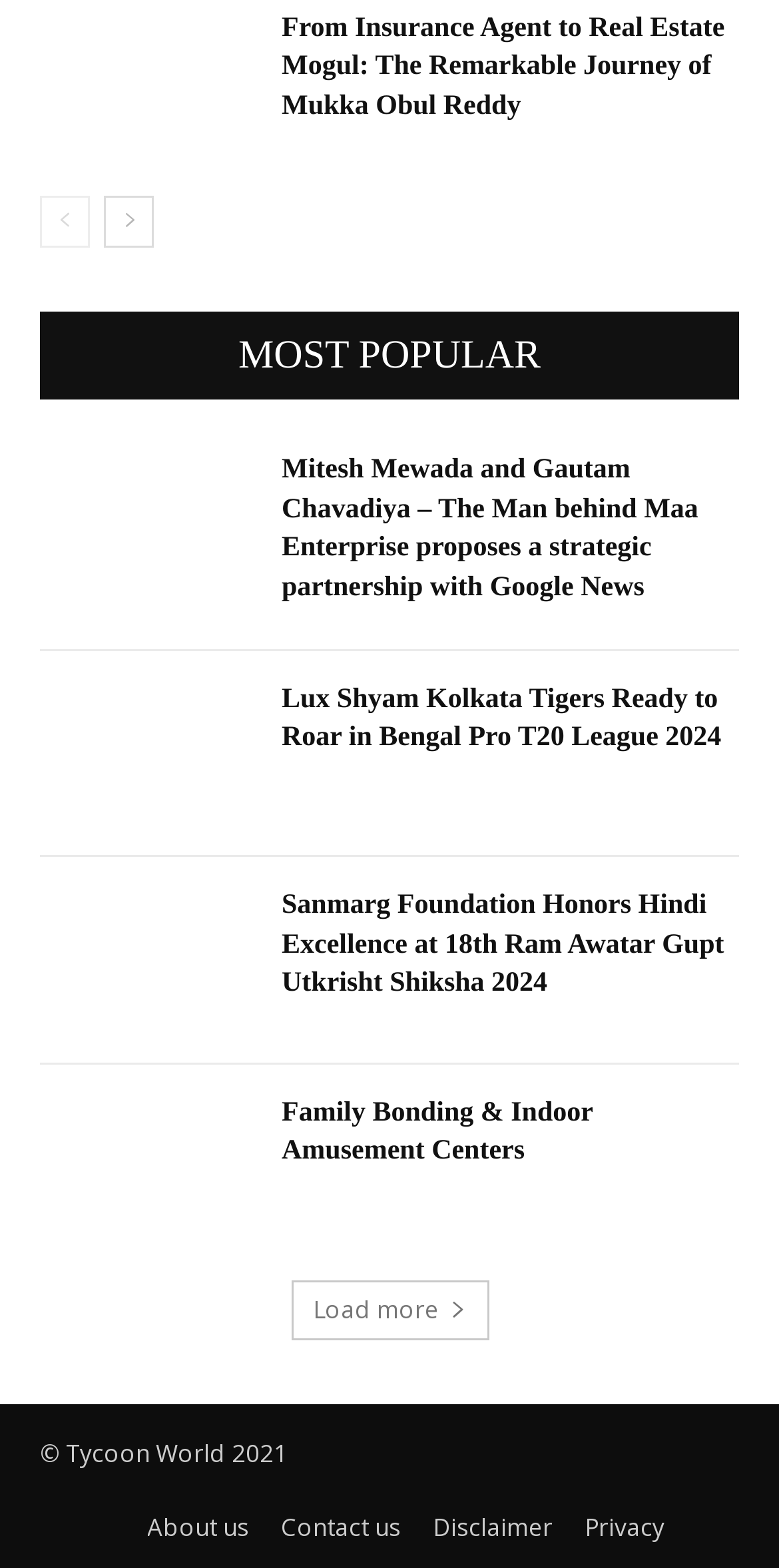For the element described, predict the bounding box coordinates as (top-left x, top-left y, bottom-right x, bottom-right y). All values should be between 0 and 1. Element description: Load more

[0.373, 0.817, 0.627, 0.855]